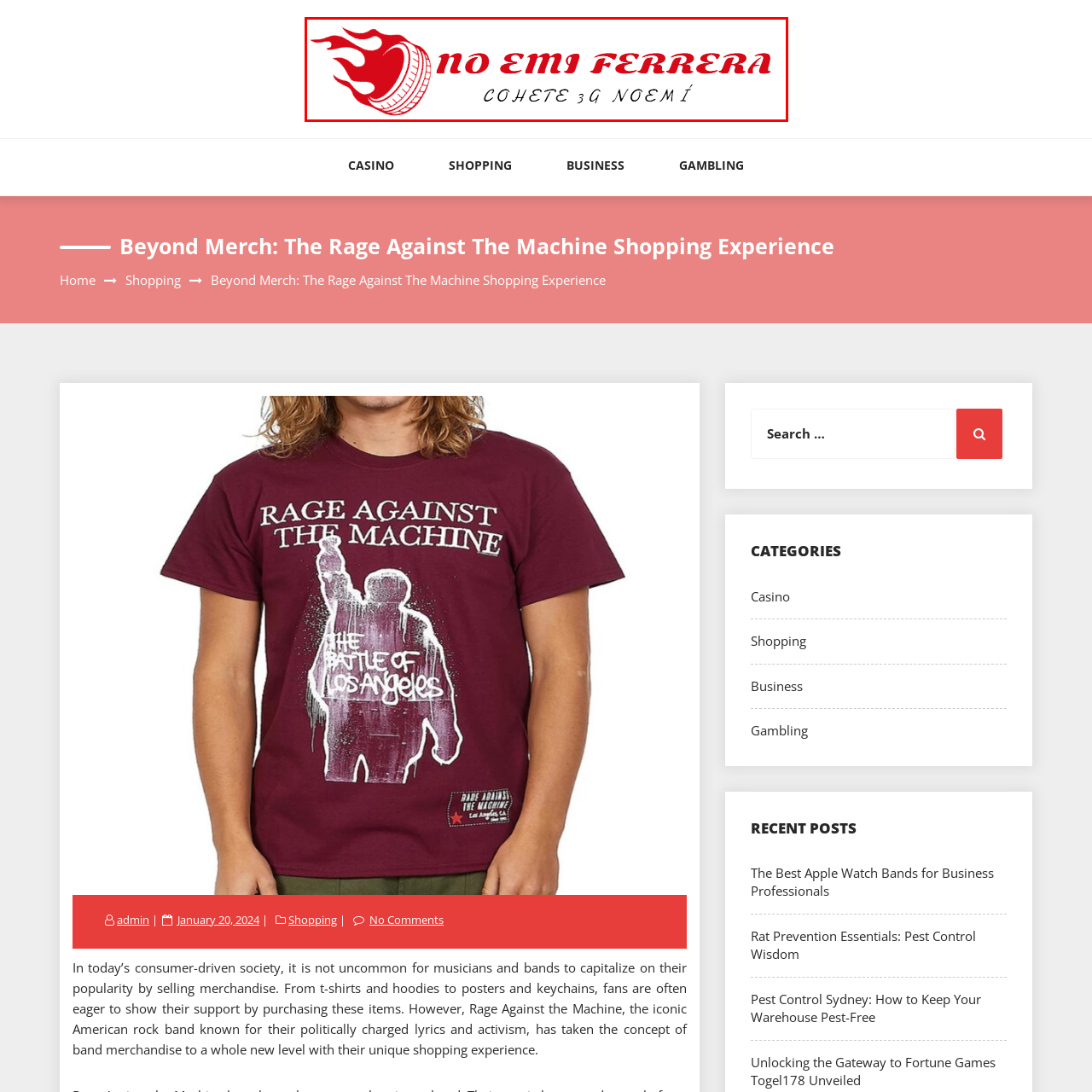What is the style of the subtitle 'COHETE 3G NOEMÍ'?
Focus on the red bounded area in the image and respond to the question with a concise word or phrase.

Cursive